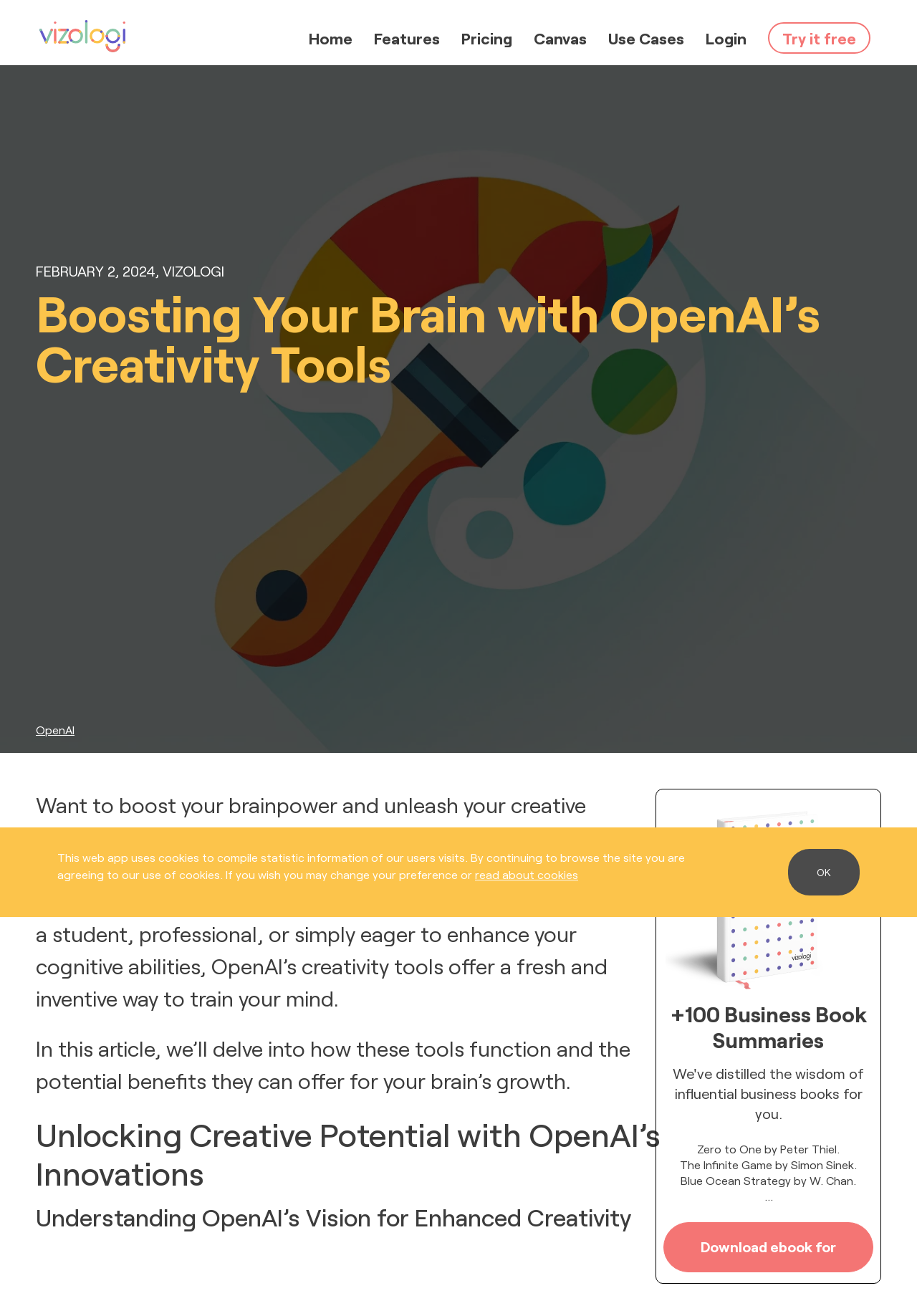Identify the bounding box coordinates for the element you need to click to achieve the following task: "Click the 'Download ebook for free' button". Provide the bounding box coordinates as four float numbers between 0 and 1, in the form [left, top, right, bottom].

[0.723, 0.929, 0.952, 0.967]